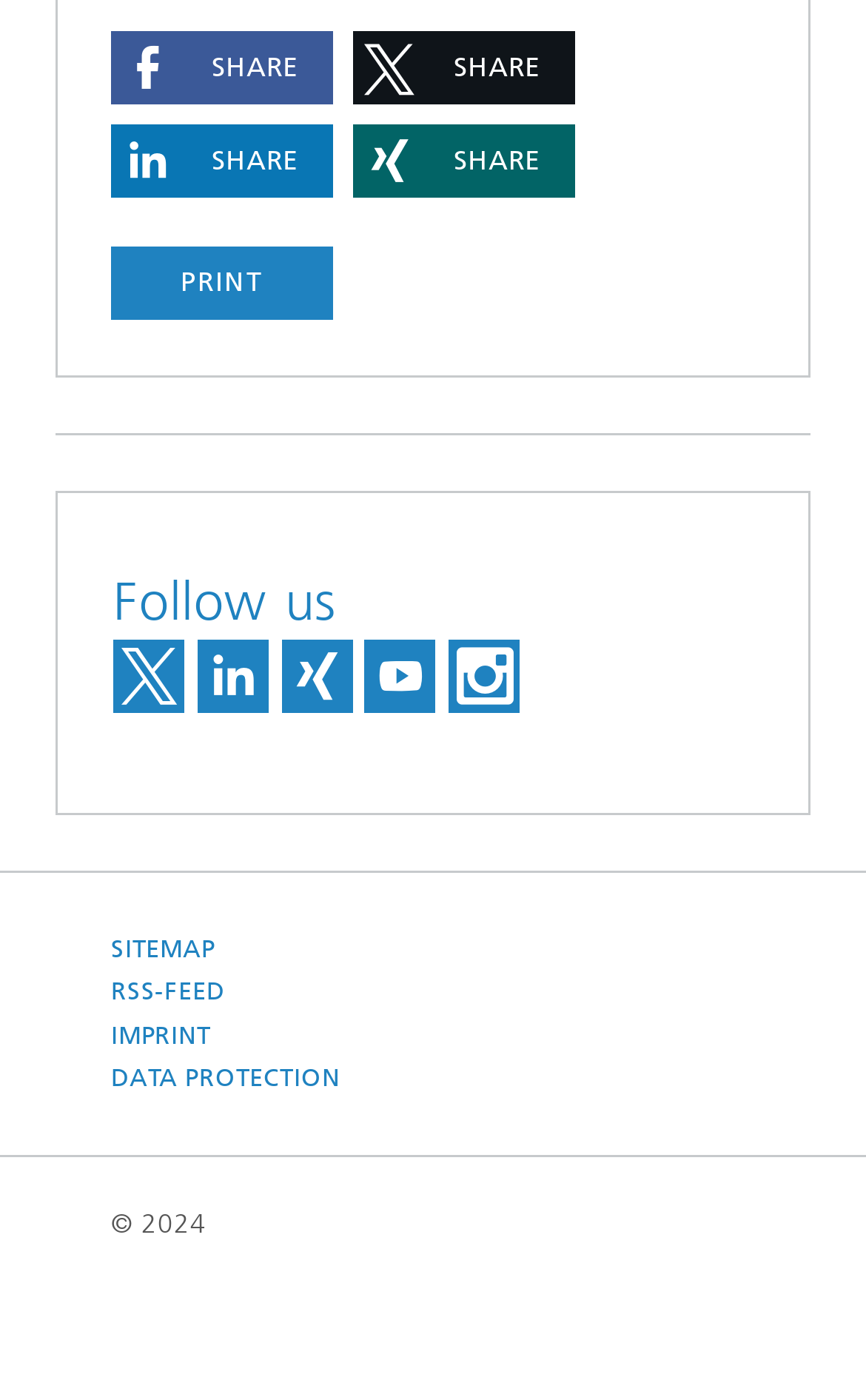Can you determine the bounding box coordinates of the area that needs to be clicked to fulfill the following instruction: "Go to Sitemap"?

[0.128, 0.663, 0.249, 0.694]